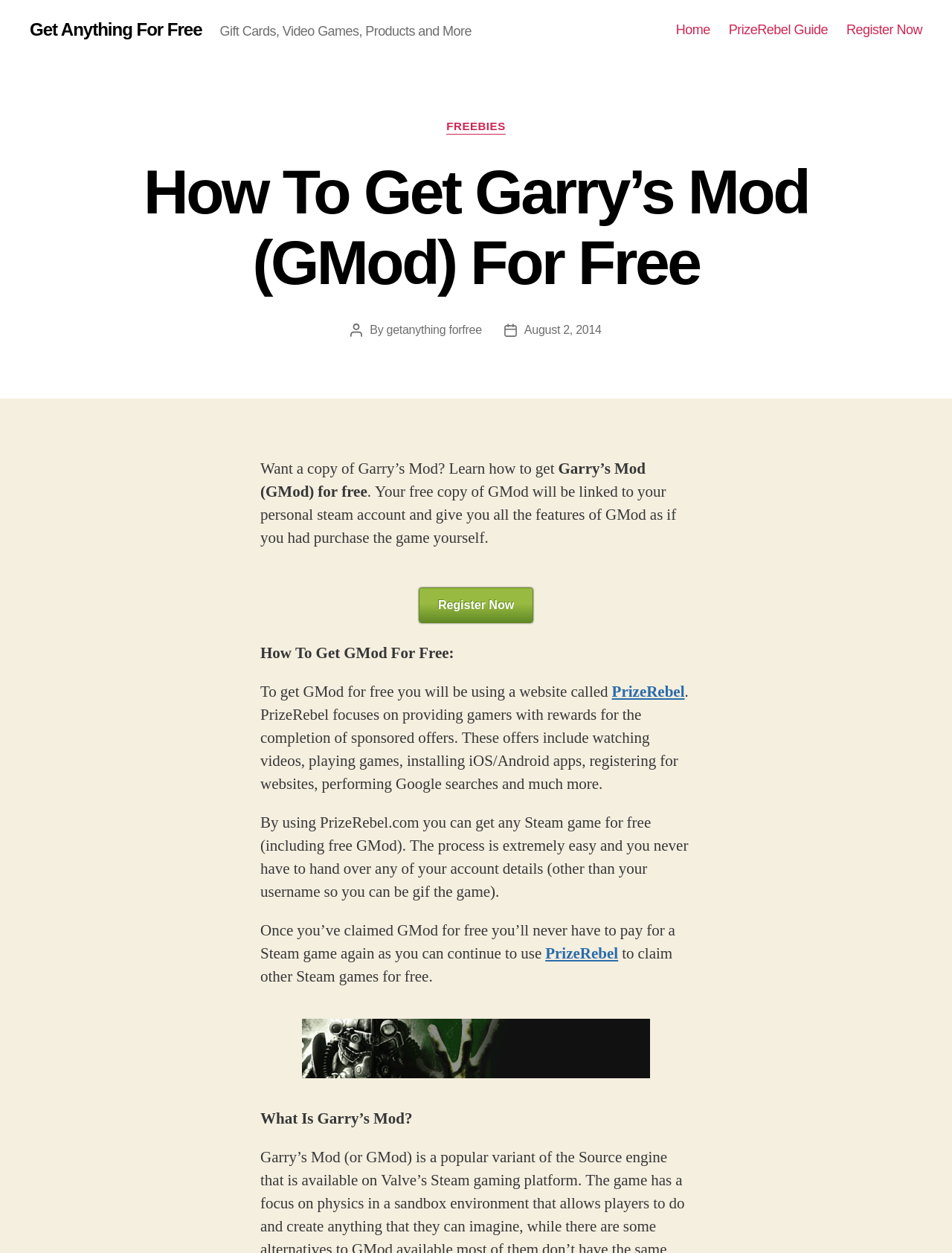Can you identify and provide the main heading of the webpage?

How To Get Garry’s Mod (GMod) For Free